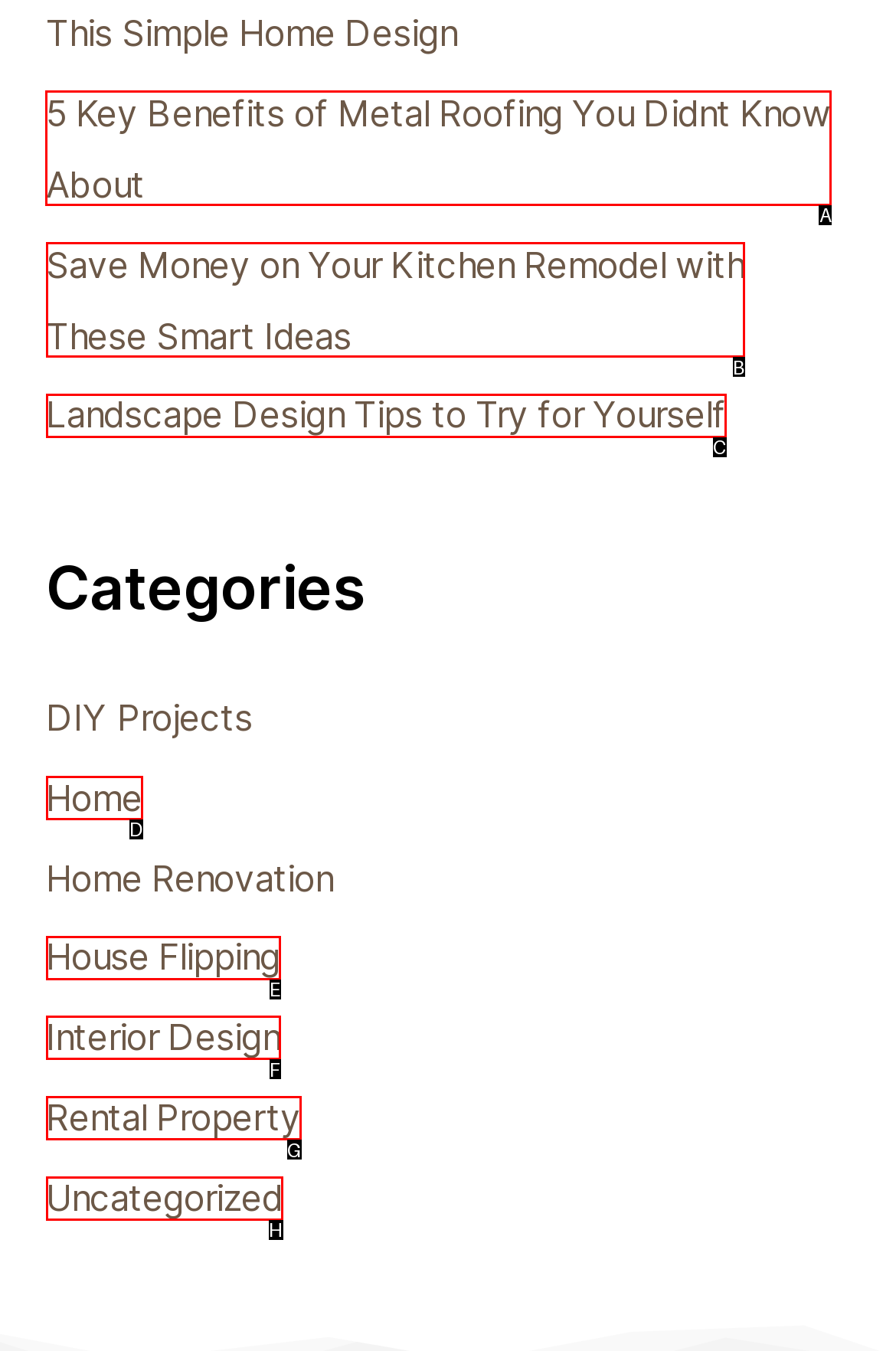Choose the HTML element that should be clicked to accomplish the task: Read about the benefits of metal roofing. Answer with the letter of the chosen option.

A